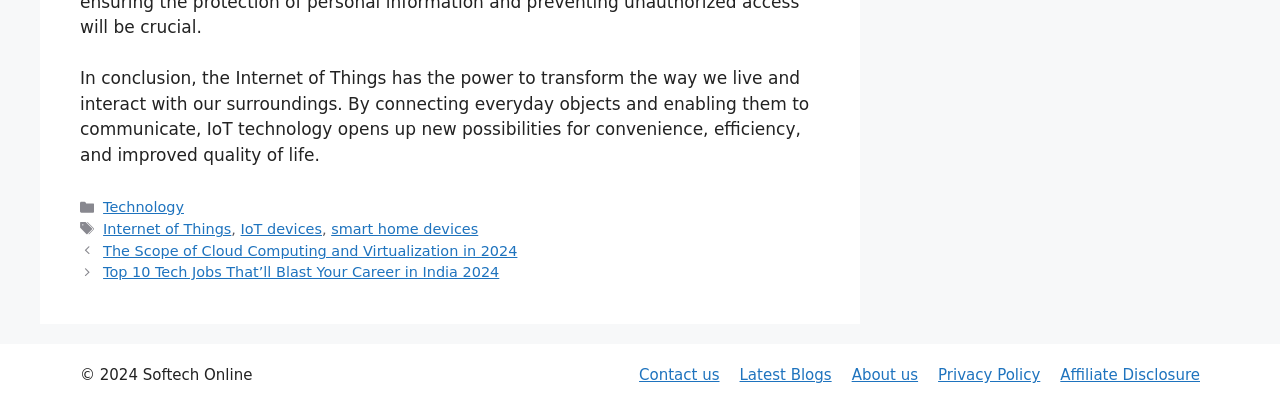What is the topic of the article?
Based on the content of the image, thoroughly explain and answer the question.

The topic of the article can be determined by reading the static text at the top of the webpage, which mentions 'the Internet of Things' and its power to transform the way we live and interact with our surroundings.